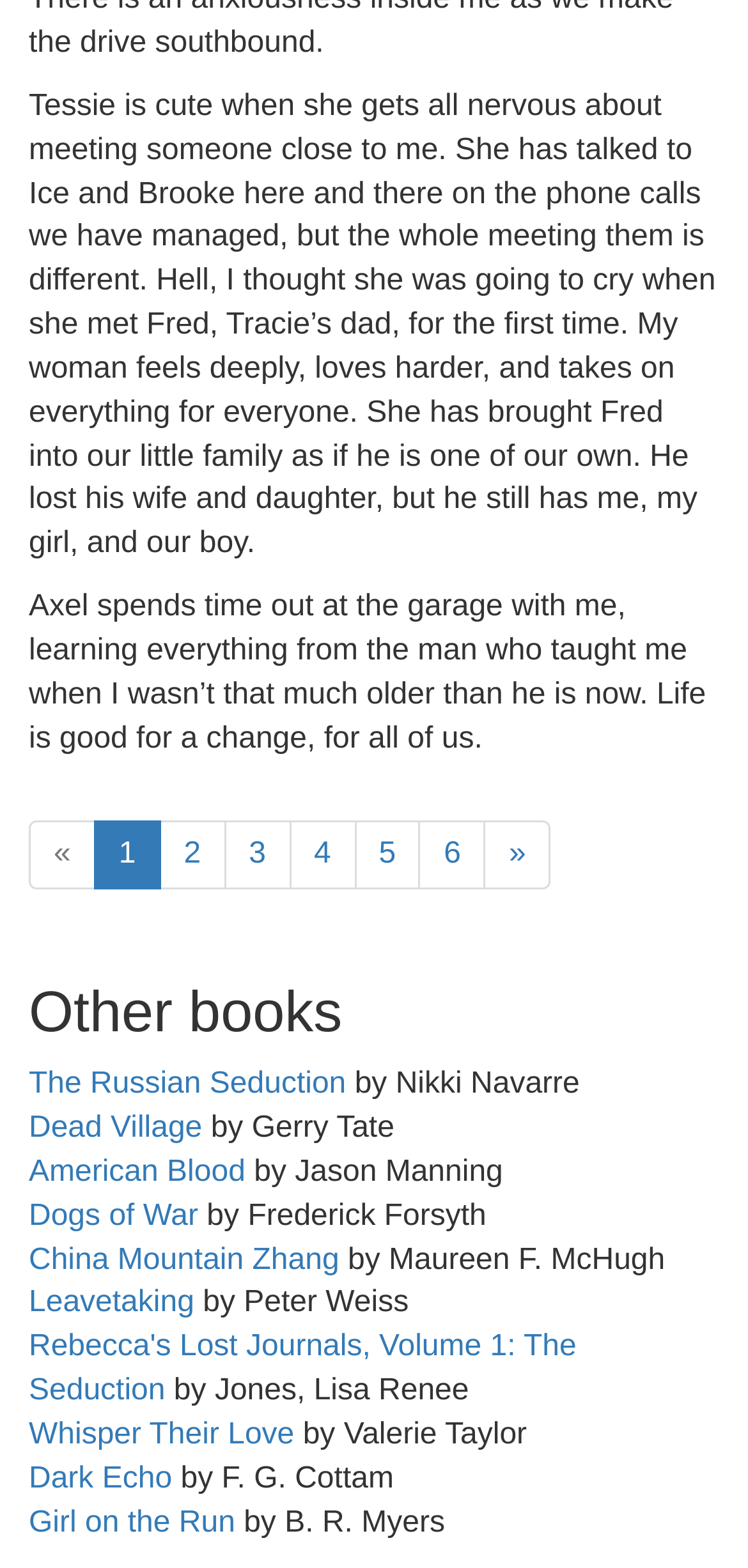By analyzing the image, answer the following question with a detailed response: What is Axel doing with the author?

The text states that Axel spends time with the author in the garage, learning from the author who was taught by someone else when they were younger.